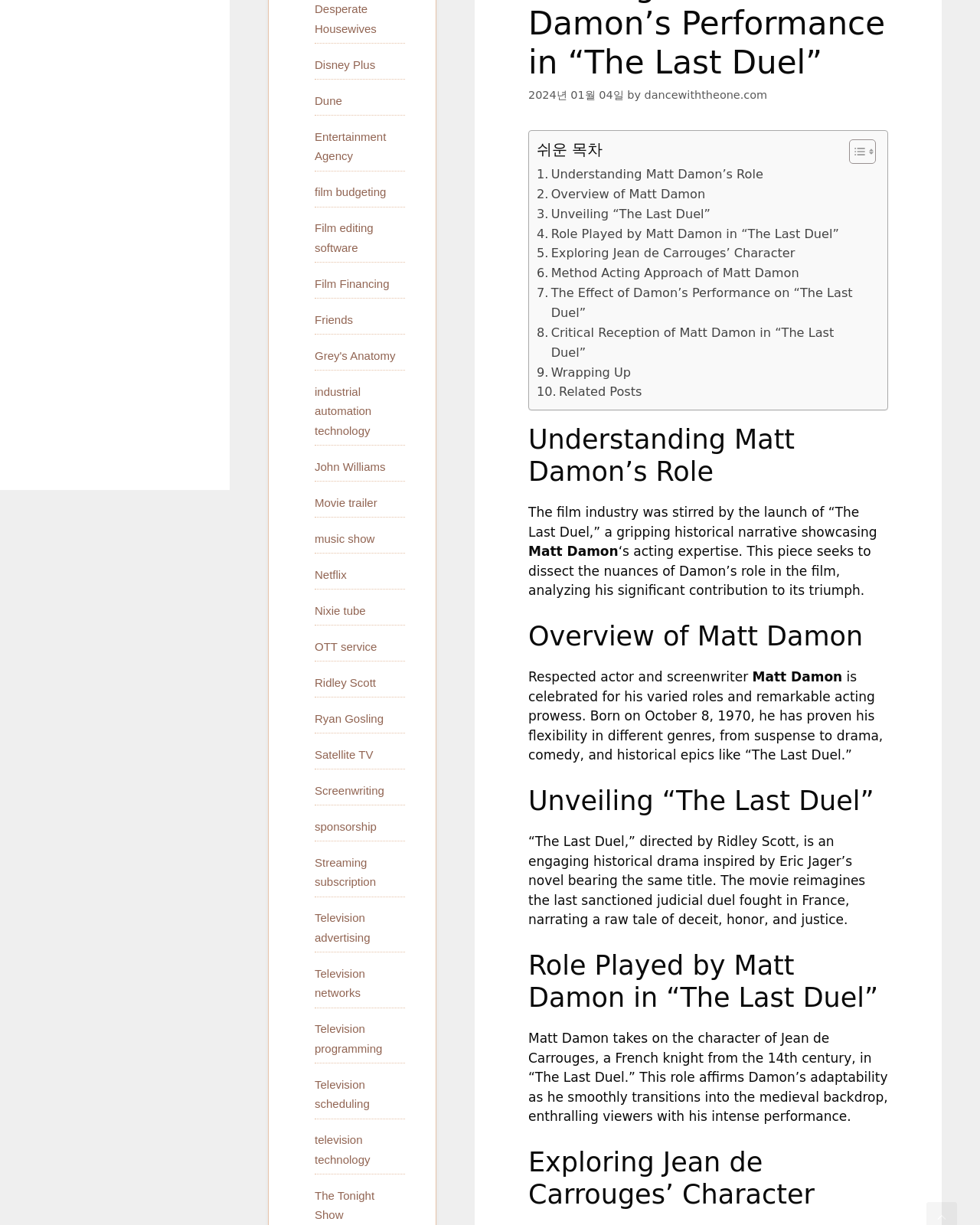Using the provided element description "Disney Plus", determine the bounding box coordinates of the UI element.

[0.321, 0.047, 0.383, 0.058]